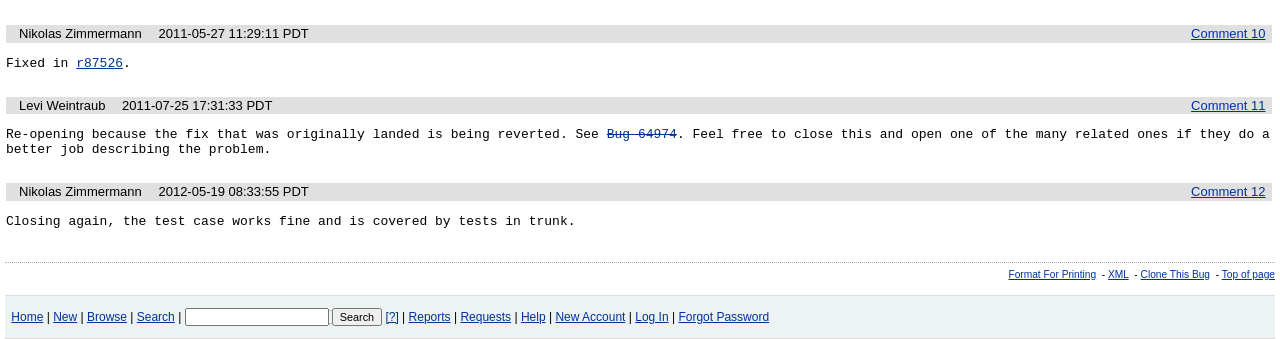What is the name of the person who made the first comment?
Look at the image and answer the question with a single word or phrase.

Nikolas Zimmermann